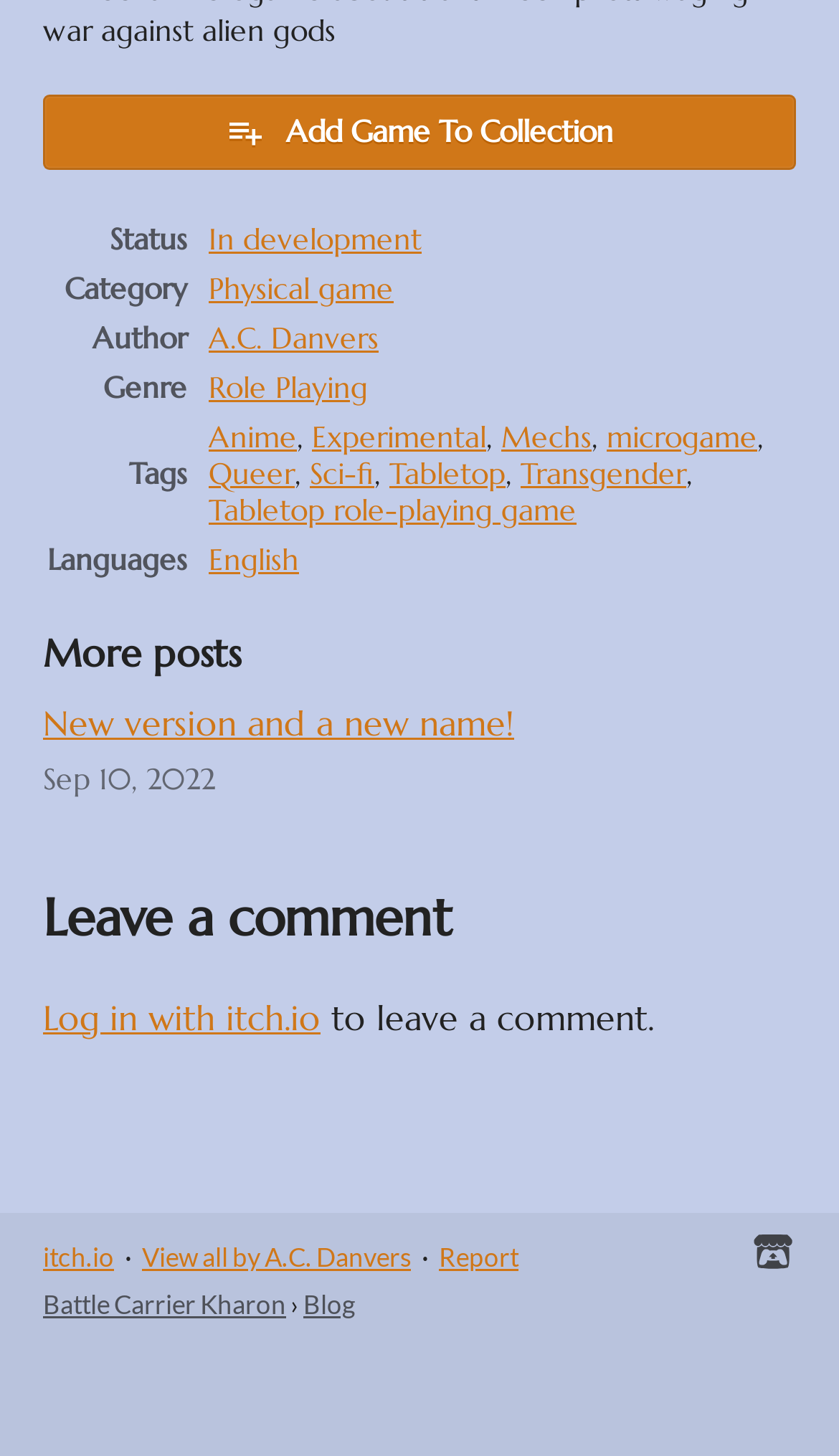Please identify the bounding box coordinates of the clickable element to fulfill the following instruction: "View author's profile". The coordinates should be four float numbers between 0 and 1, i.e., [left, top, right, bottom].

[0.249, 0.22, 0.451, 0.245]